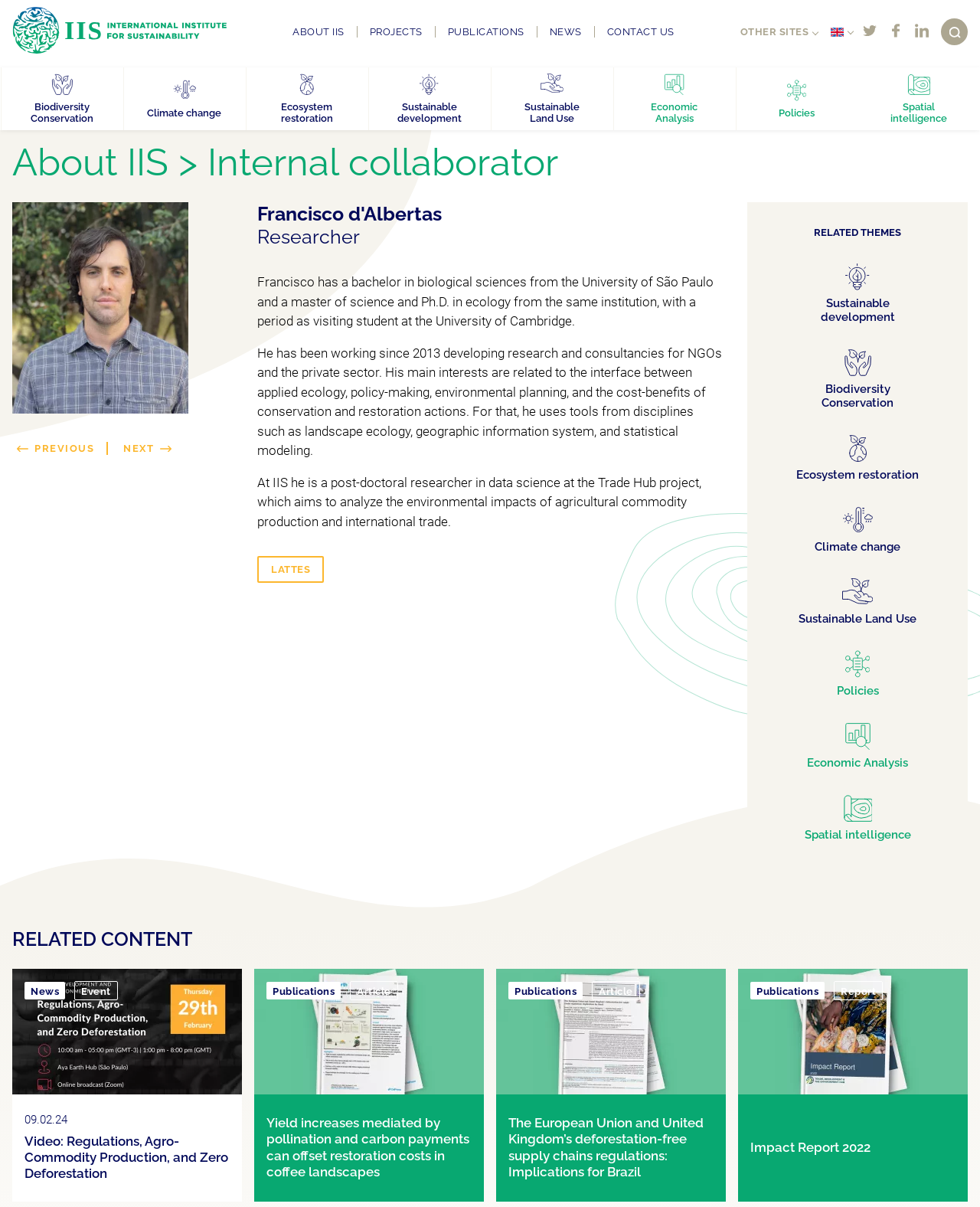Please determine and provide the text content of the webpage's heading.

About IIS > Internal collaborator